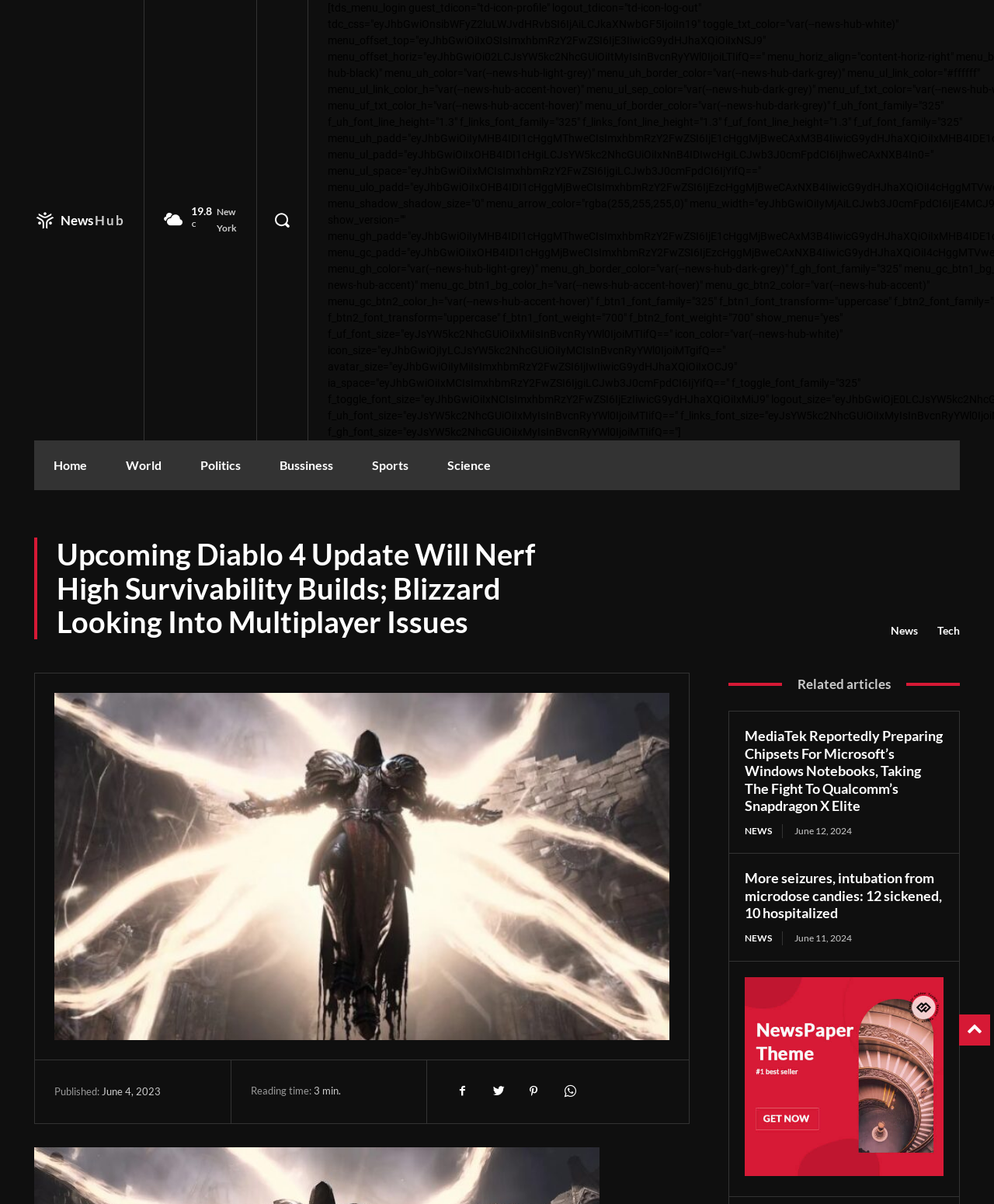Please specify the bounding box coordinates for the clickable region that will help you carry out the instruction: "Go to the home page".

[0.034, 0.366, 0.107, 0.407]